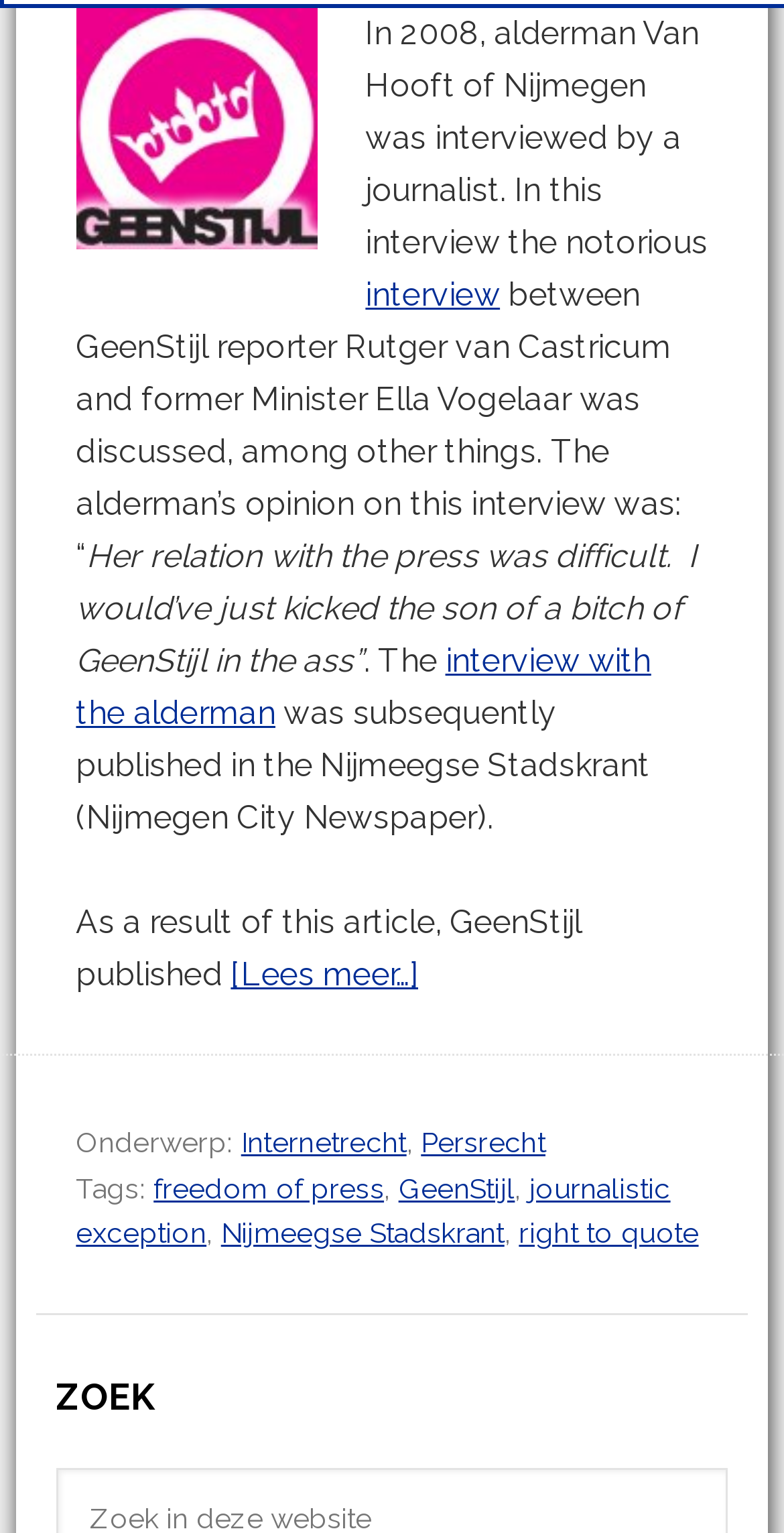What is the name of the website?
Refer to the image and respond with a one-word or short-phrase answer.

GeenStijl